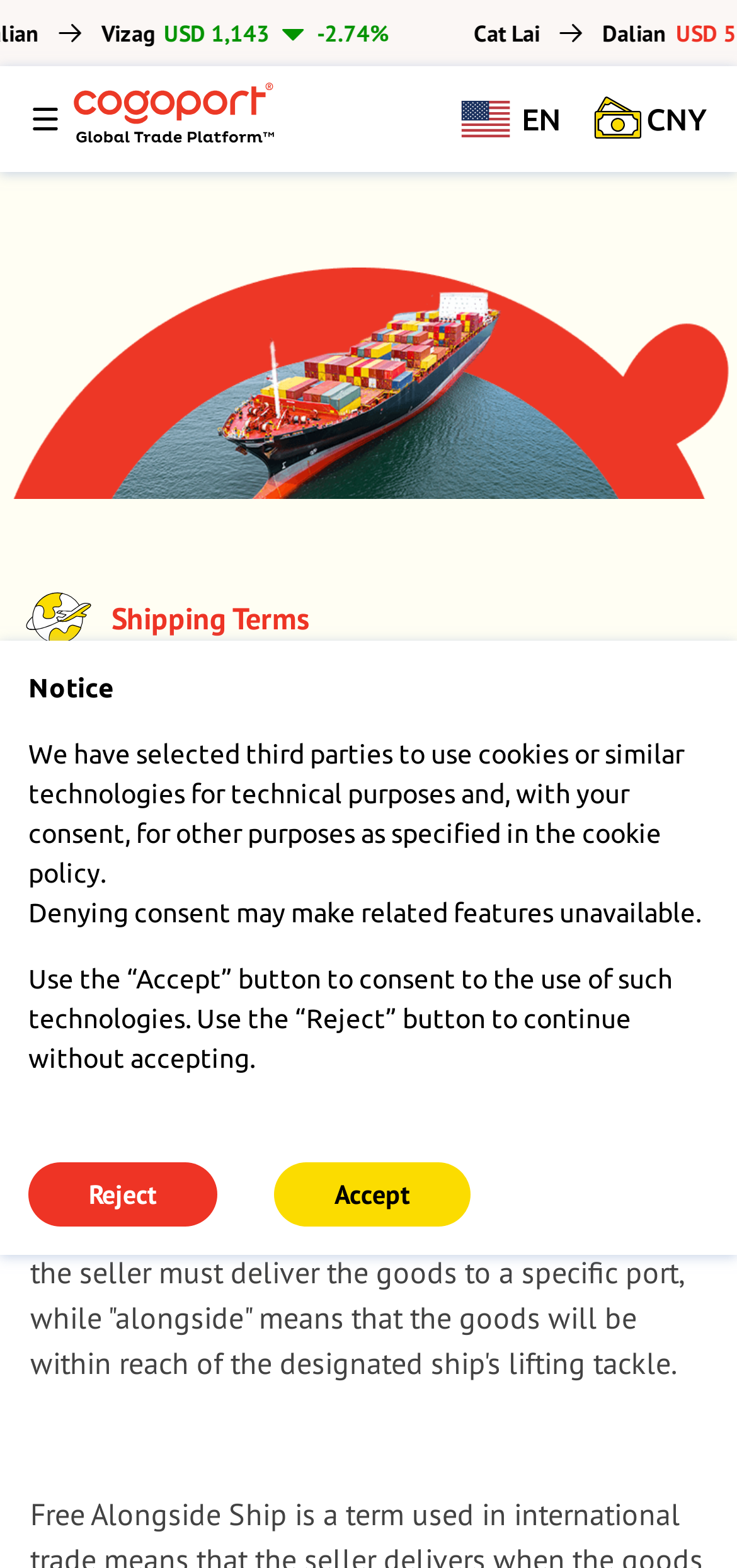What is the name of the shipping company?
Using the visual information, respond with a single word or phrase.

Cogoport